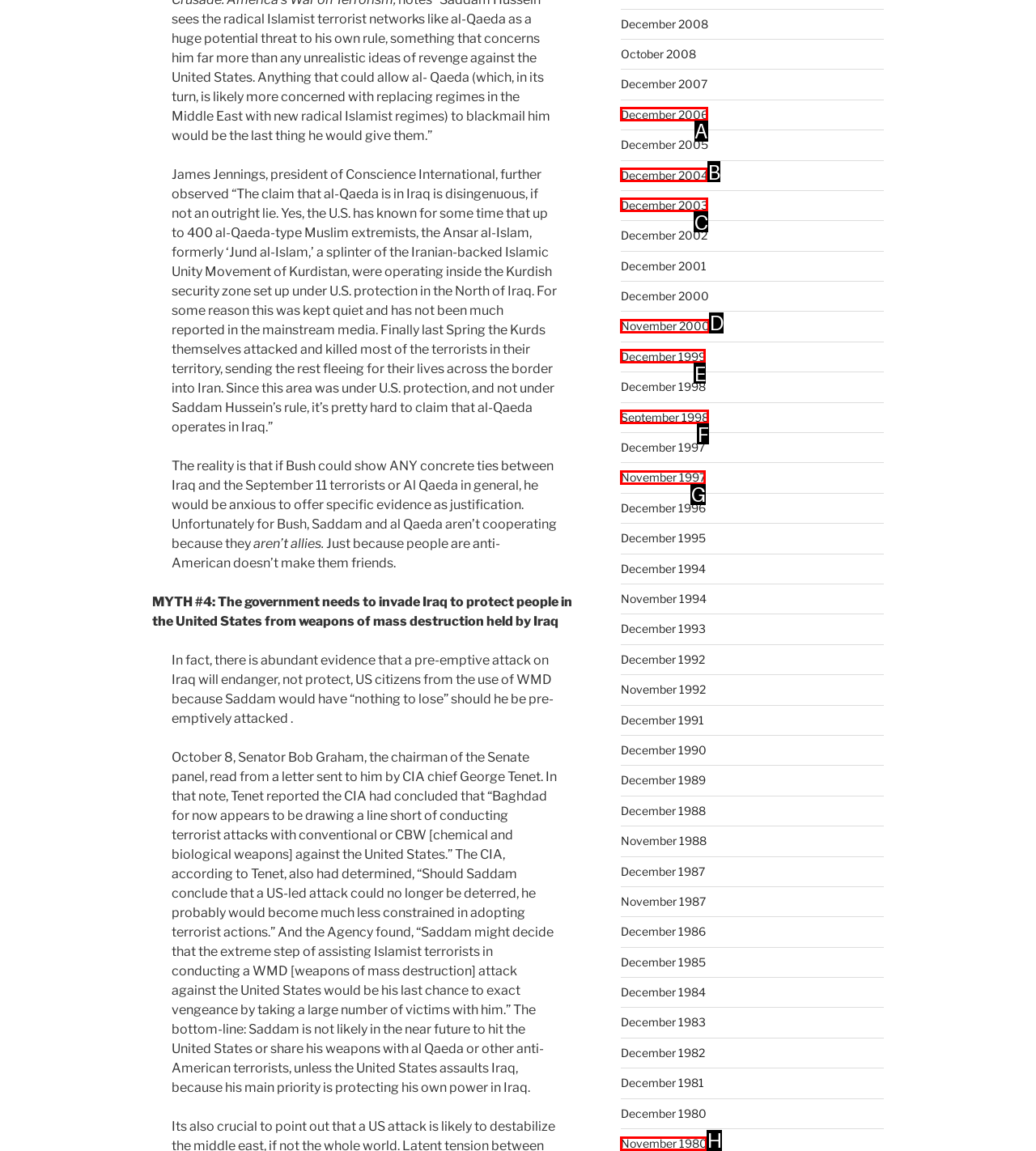From the given options, tell me which letter should be clicked to complete this task: Click on December 2006
Answer with the letter only.

A